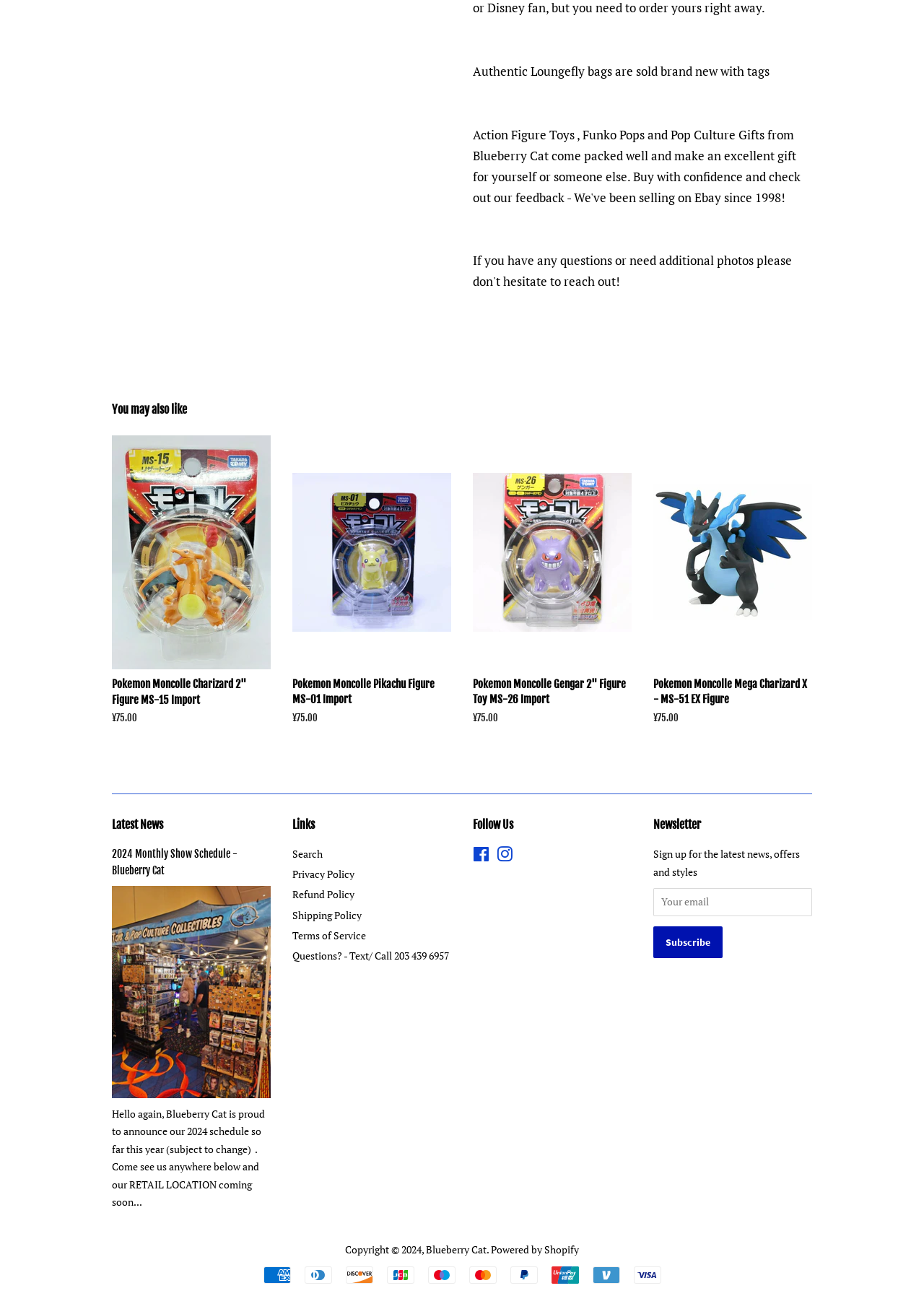Use a single word or phrase to answer the question: 
How many payment methods are accepted by this website?

10